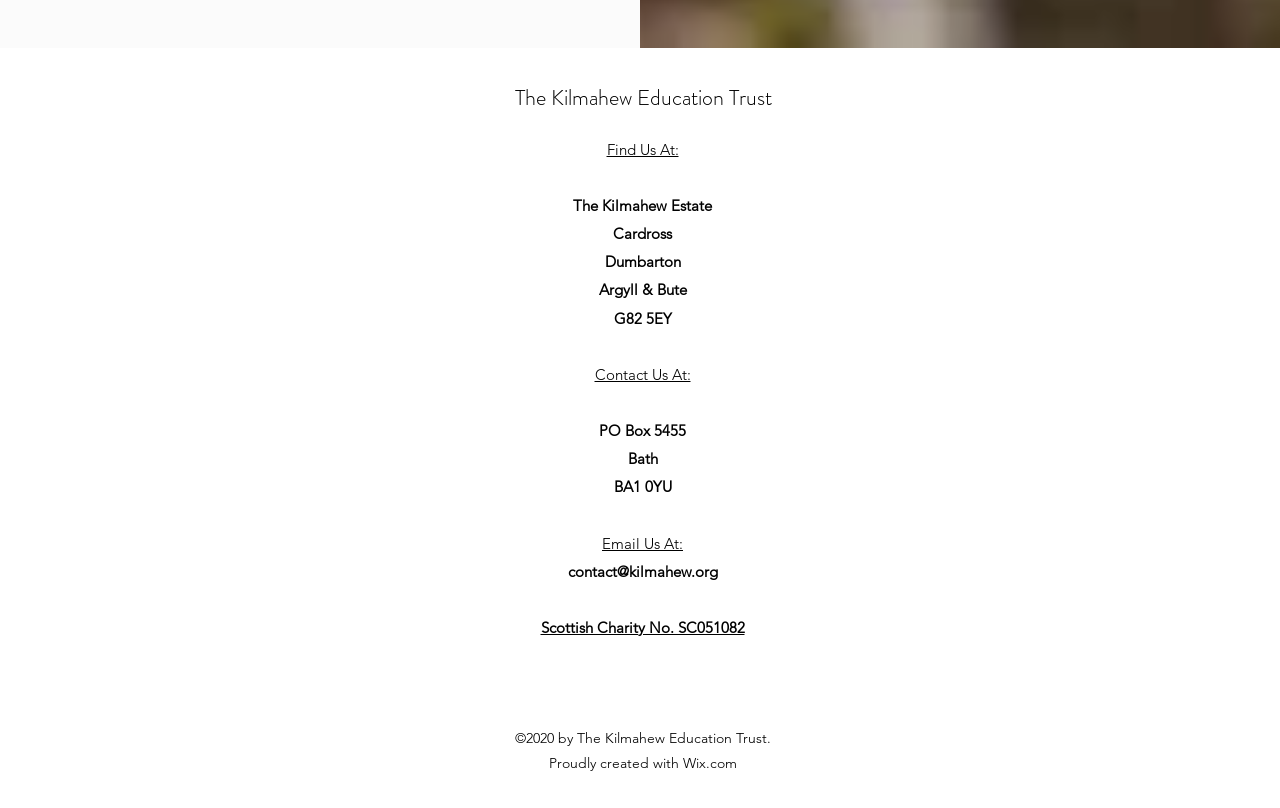From the webpage screenshot, predict the bounding box of the UI element that matches this description: "The Kilmahew".

[0.402, 0.101, 0.497, 0.14]